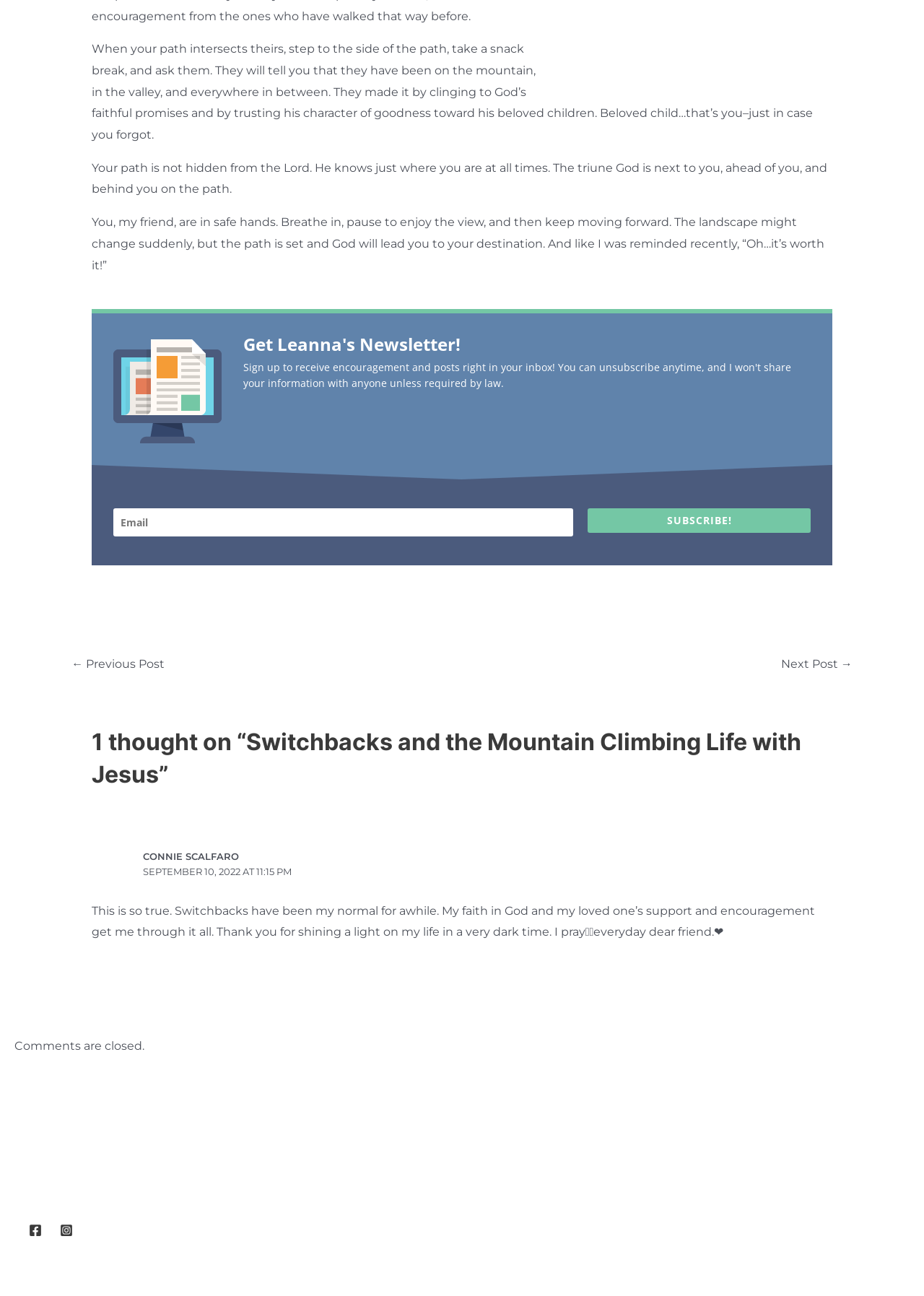Provide a brief response to the question below using one word or phrase:
What is the purpose of the textbox with the label 'Email'?

To subscribe to Leanna's Newsletter